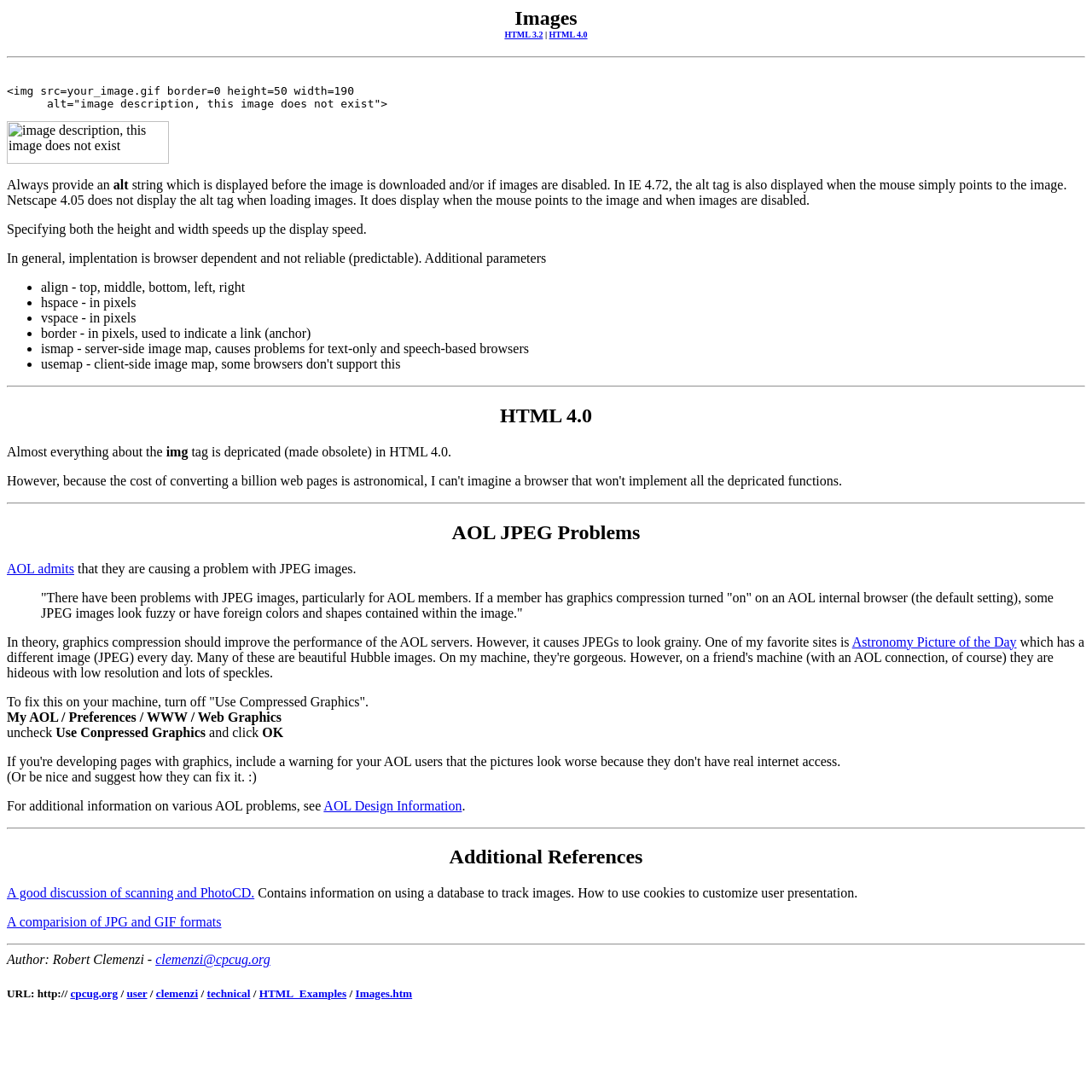Determine the bounding box coordinates of the section to be clicked to follow the instruction: "Follow the AOL Design Information link". The coordinates should be given as four float numbers between 0 and 1, formatted as [left, top, right, bottom].

[0.296, 0.731, 0.423, 0.744]